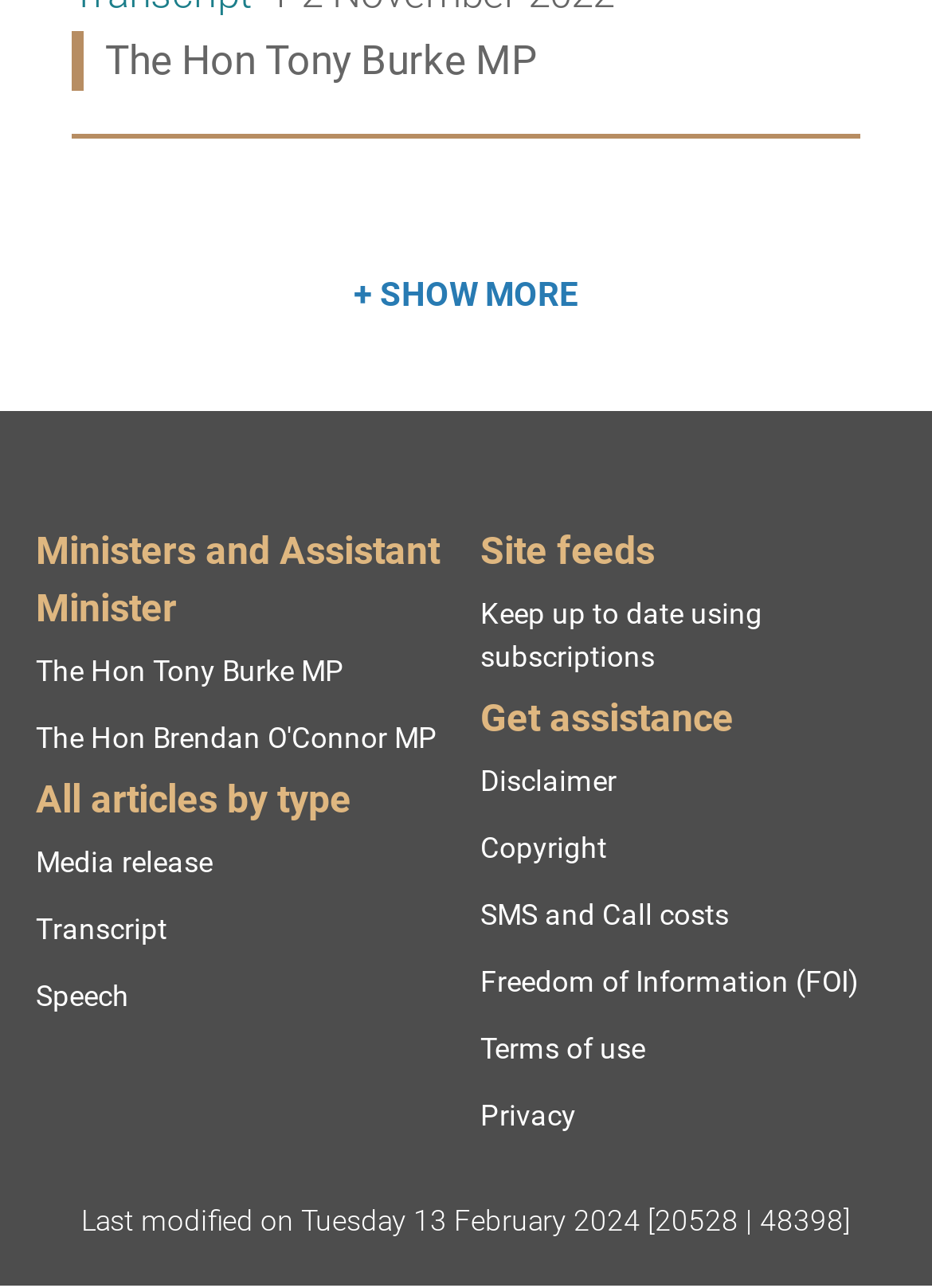Provide a one-word or brief phrase answer to the question:
What is the name of the minister?

The Hon Tony Burke MP